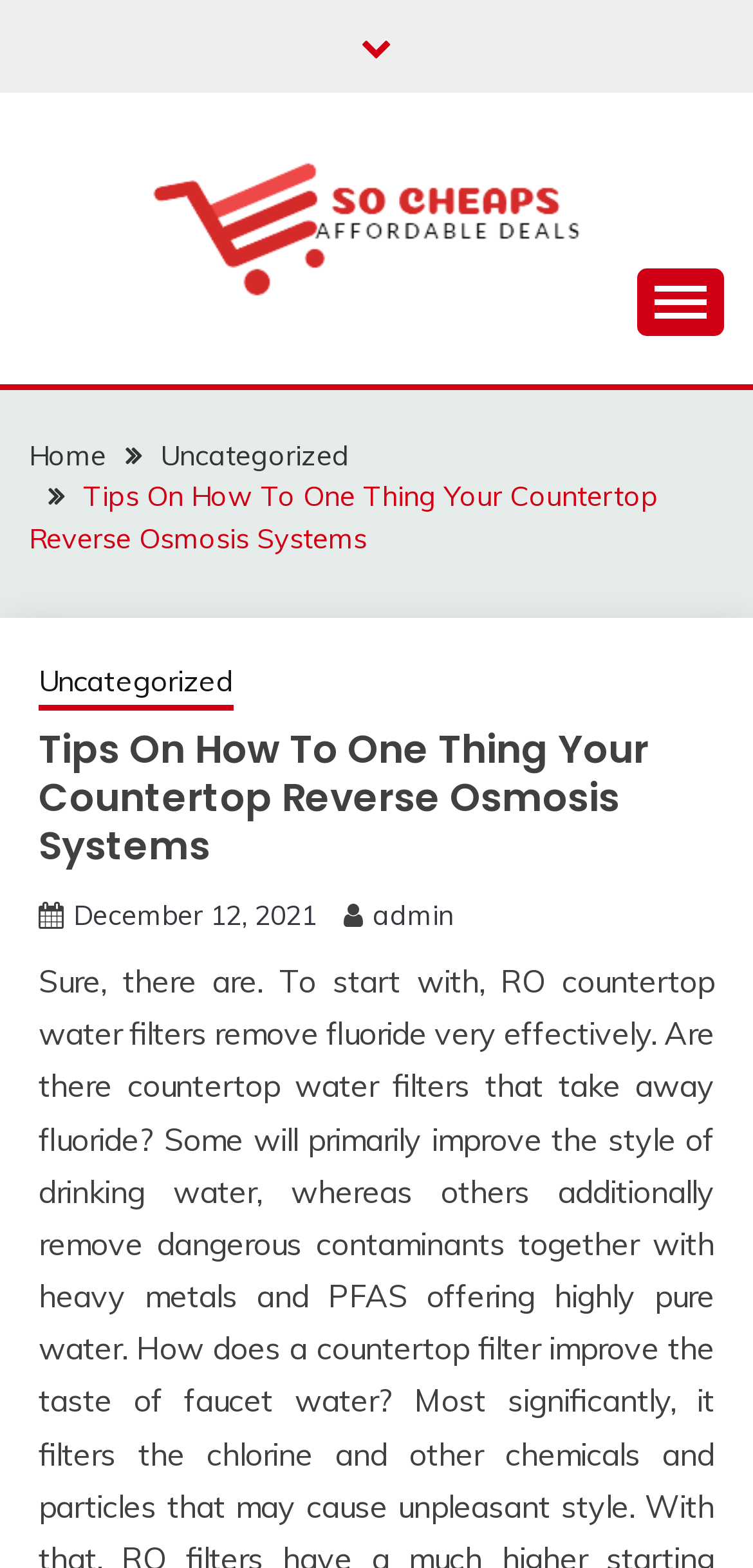What is the author of the current post?
Please give a detailed and thorough answer to the question, covering all relevant points.

I determined the answer by looking at the link 'admin' which is located below the heading of the post, indicating the author of the post.